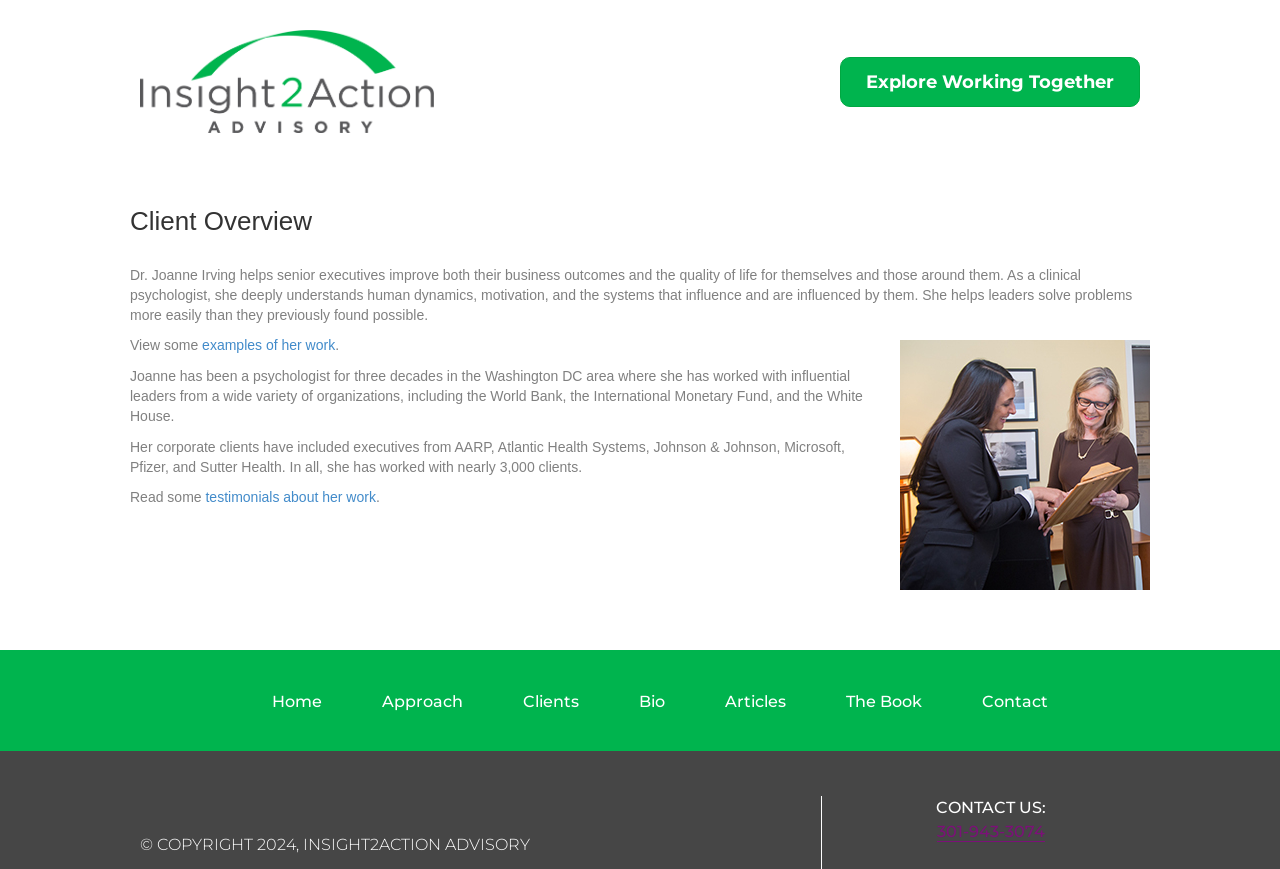Identify the bounding box coordinates of the clickable region necessary to fulfill the following instruction: "Read testimonials about her work". The bounding box coordinates should be four float numbers between 0 and 1, i.e., [left, top, right, bottom].

[0.161, 0.563, 0.294, 0.581]